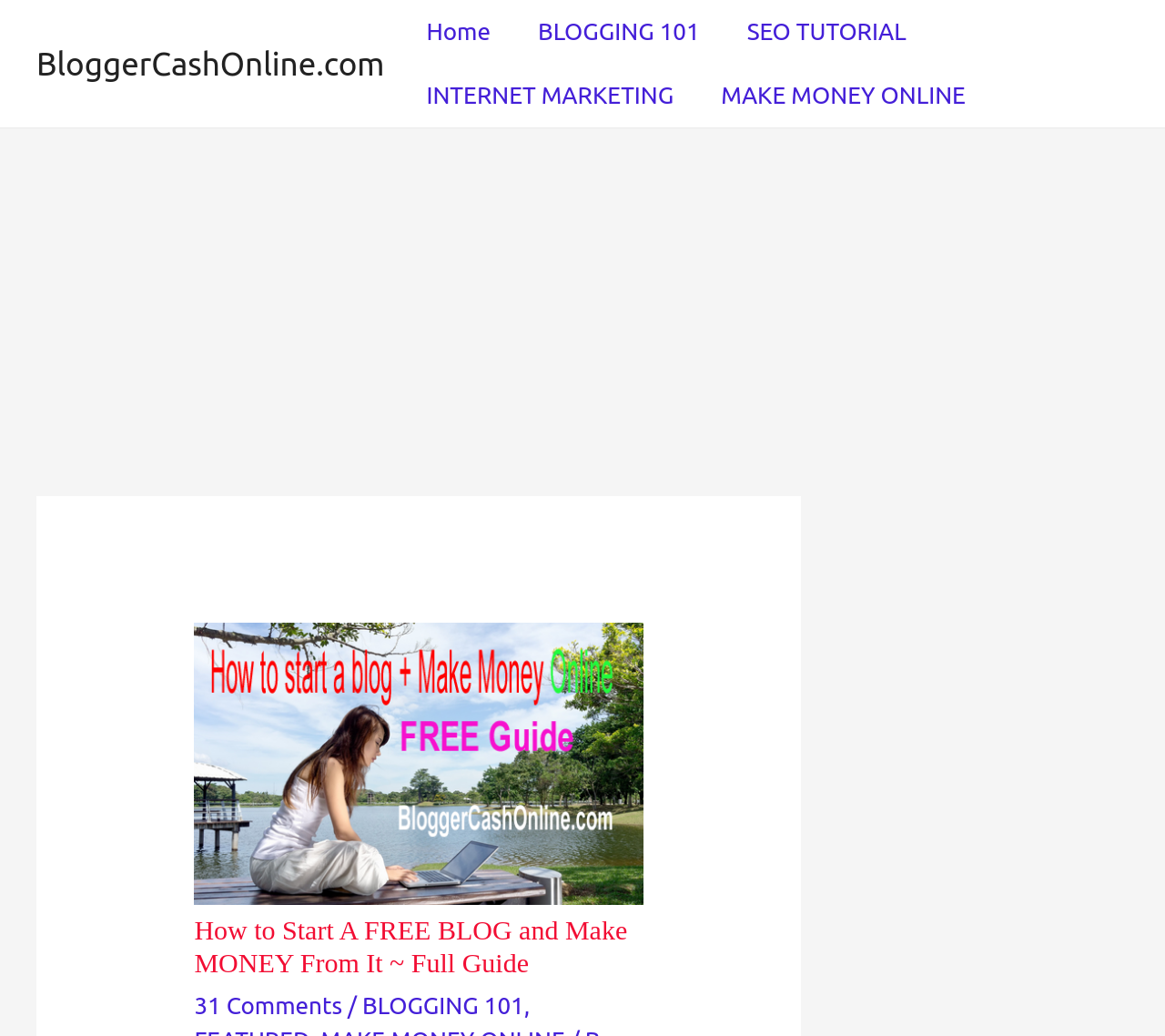Identify the bounding box coordinates of the clickable region required to complete the instruction: "explore internet marketing". The coordinates should be given as four float numbers within the range of 0 and 1, i.e., [left, top, right, bottom].

[0.346, 0.062, 0.599, 0.123]